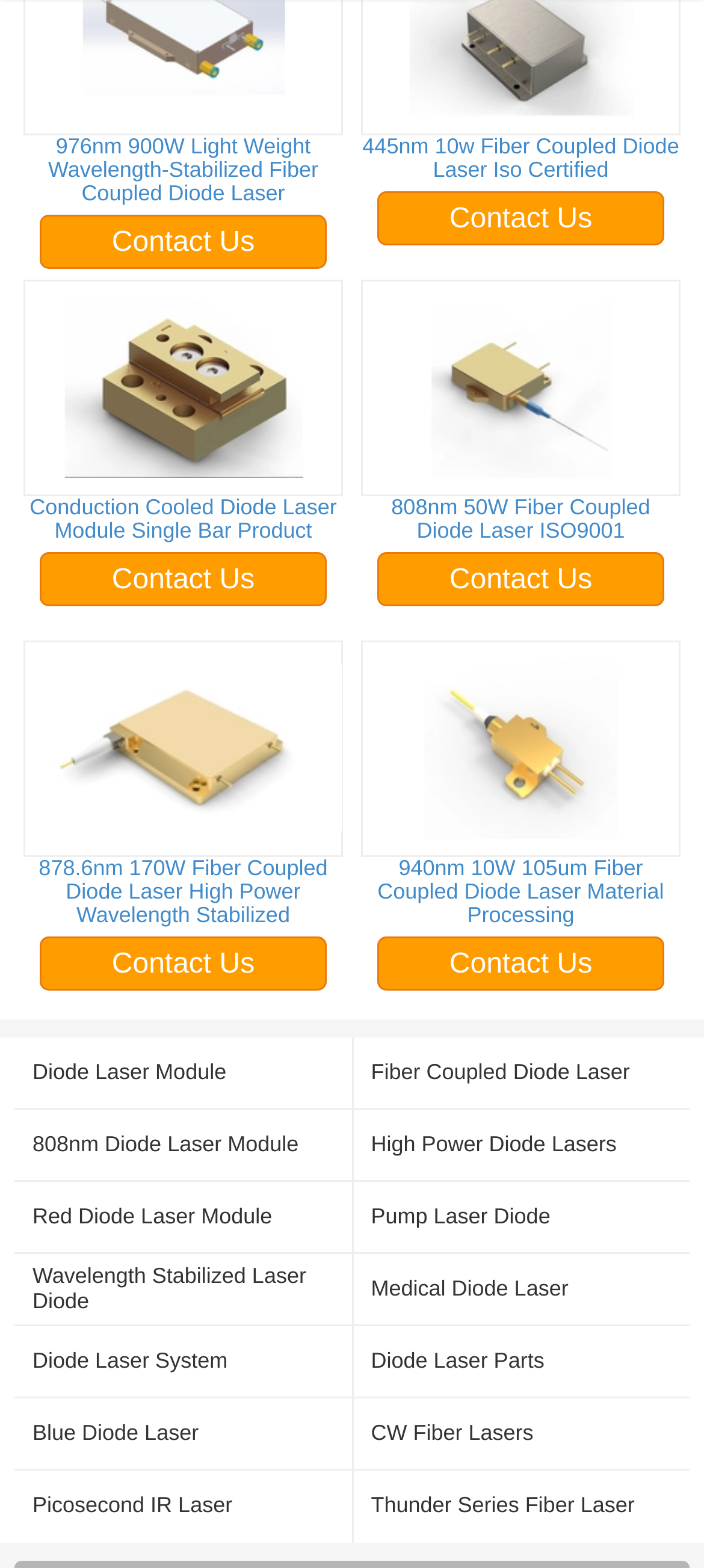Extract the bounding box coordinates for the described element: "Focal hepatocellular necrosis". The coordinates should be represented as four float numbers between 0 and 1: [left, top, right, bottom].

None